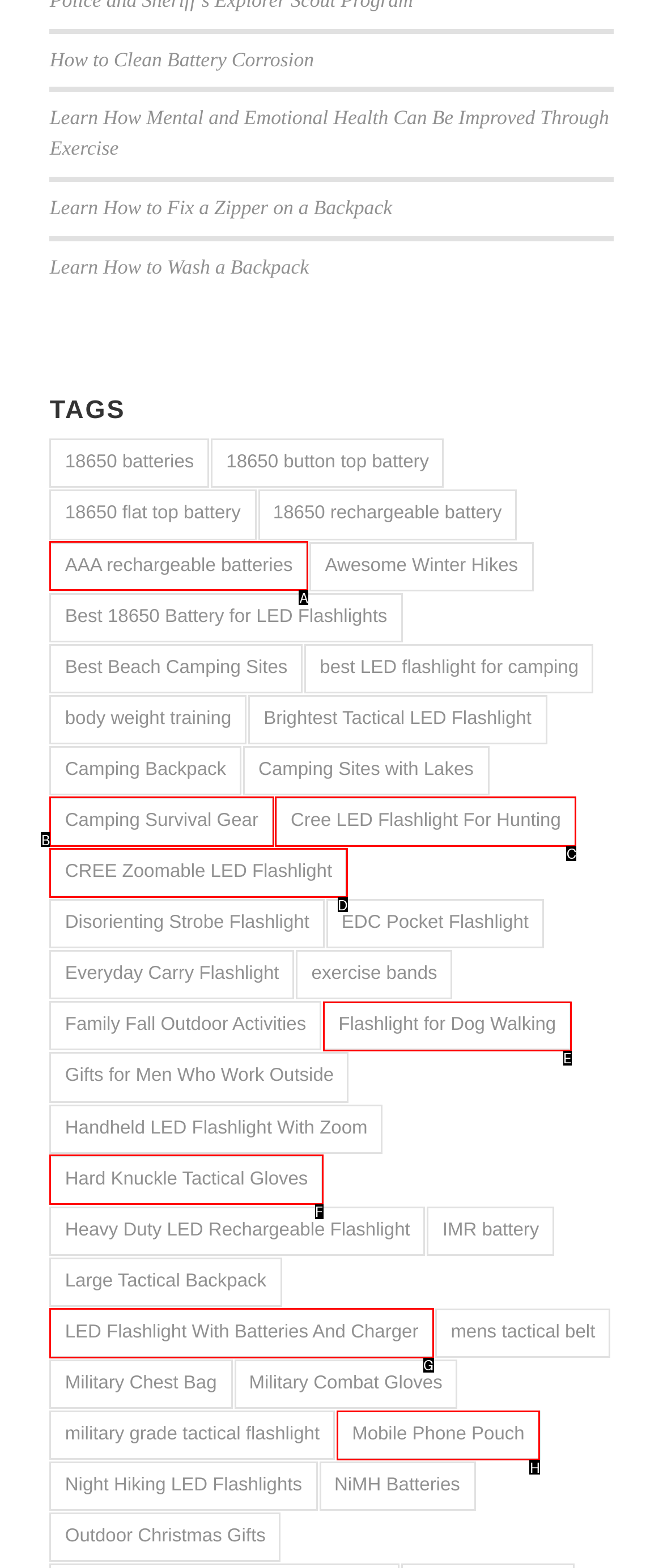Point out the specific HTML element to click to complete this task: visit The Complete Pilgrim - Religious Travel Sites Reply with the letter of the chosen option.

None